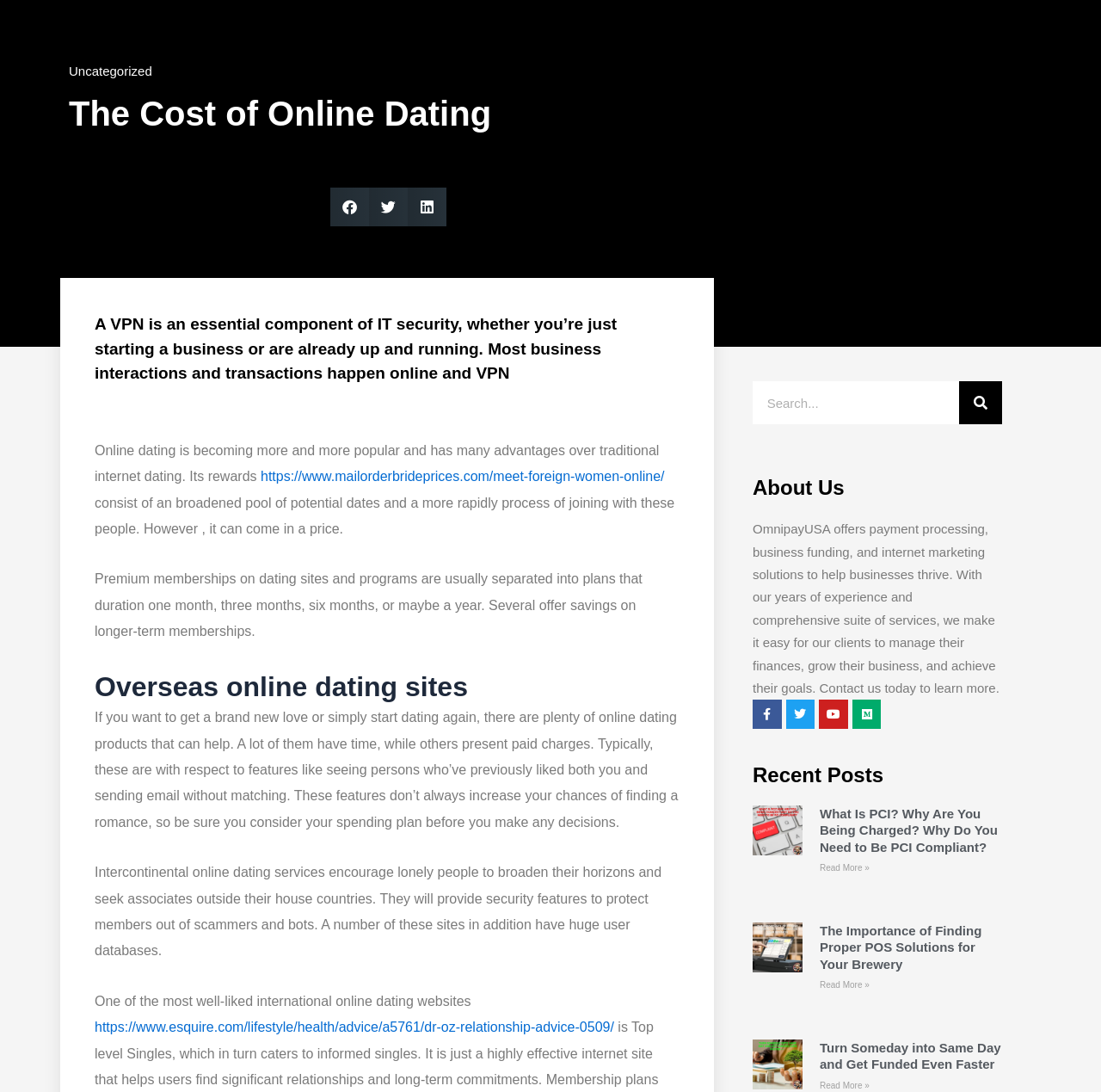Find the bounding box coordinates for the HTML element specified by: "parent_node: Search name="s" placeholder="Search..."".

[0.684, 0.349, 0.871, 0.389]